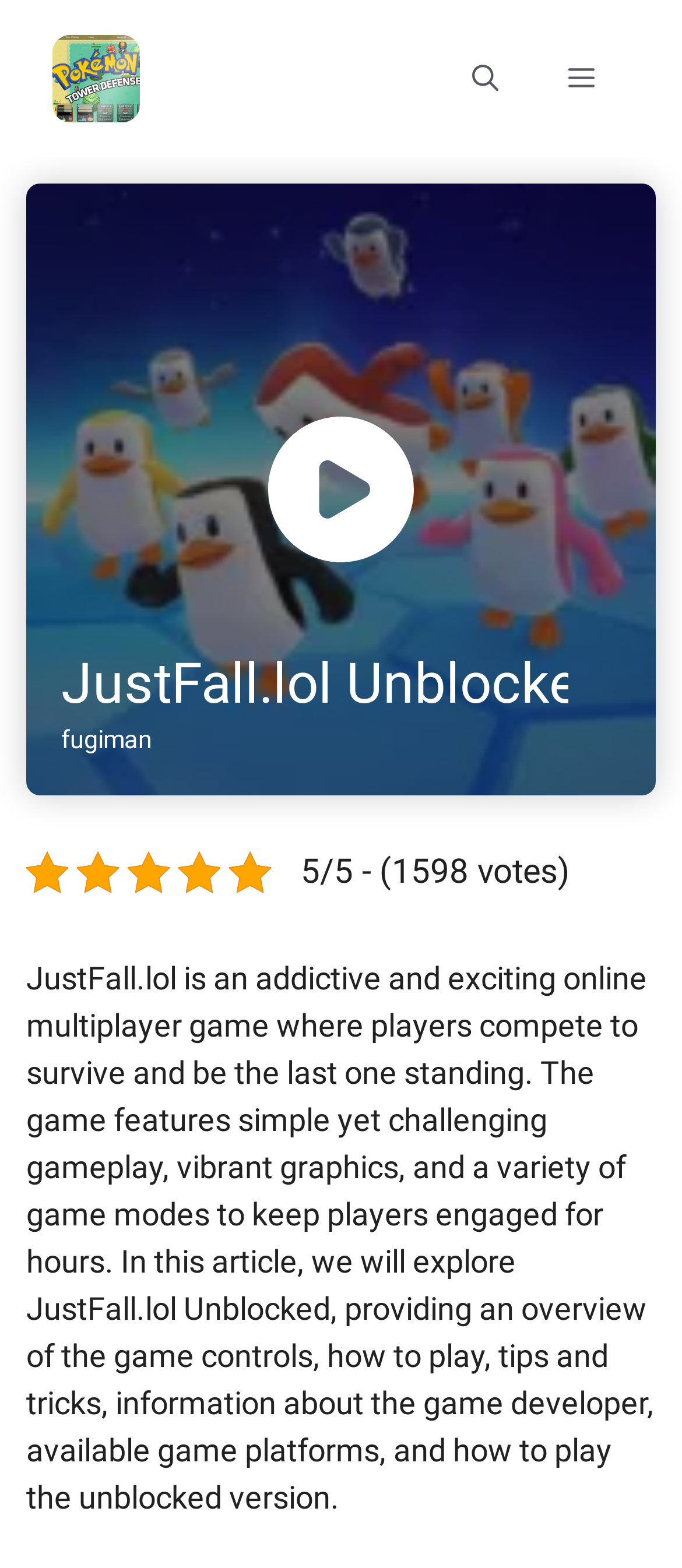What is the name of the game featured on this webpage?
Give a one-word or short phrase answer based on the image.

JustFall.lol